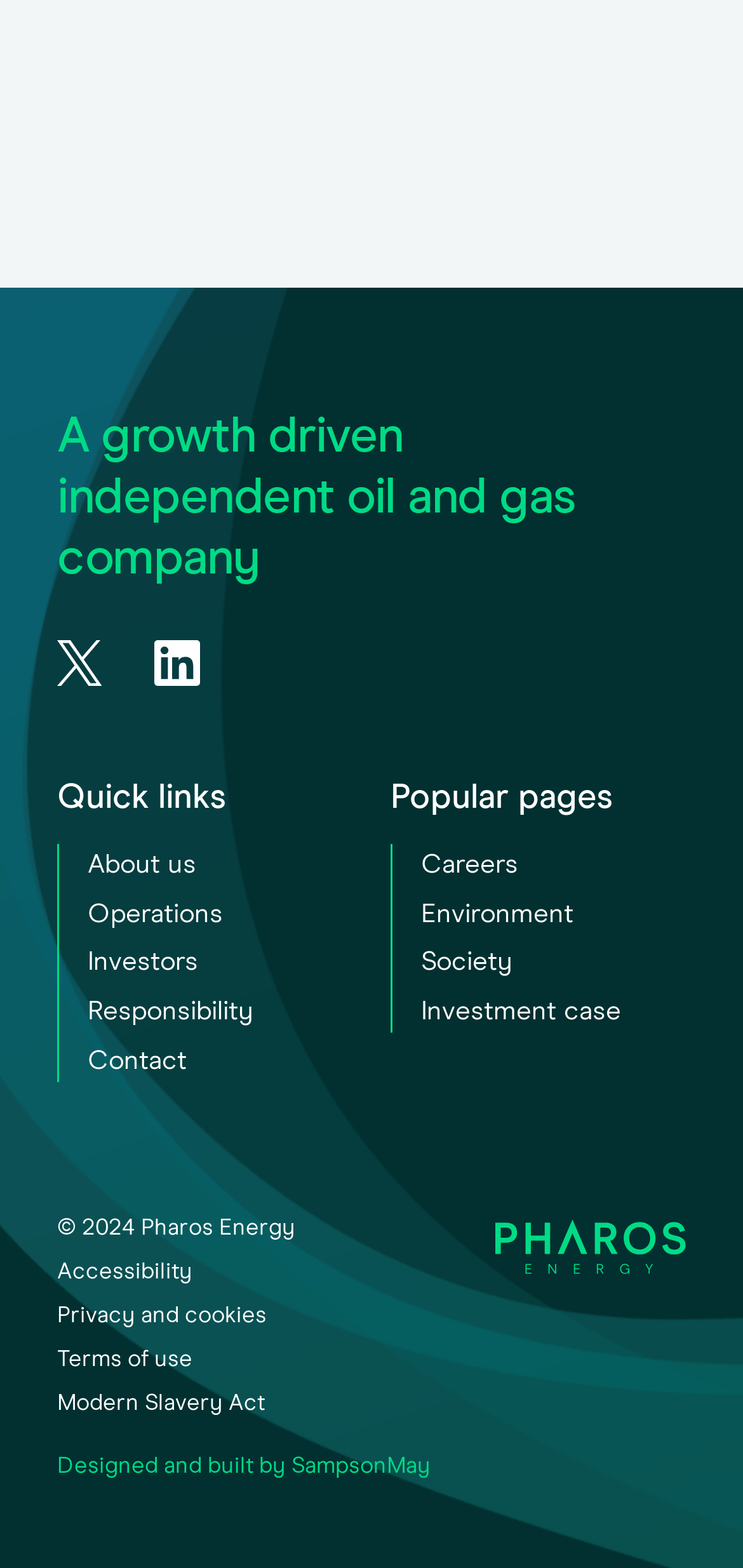What is the copyright year of the webpage?
Using the details from the image, give an elaborate explanation to answer the question.

The static text '© 2024 Pharos Energy' suggests that the copyright year of the webpage is 2024.